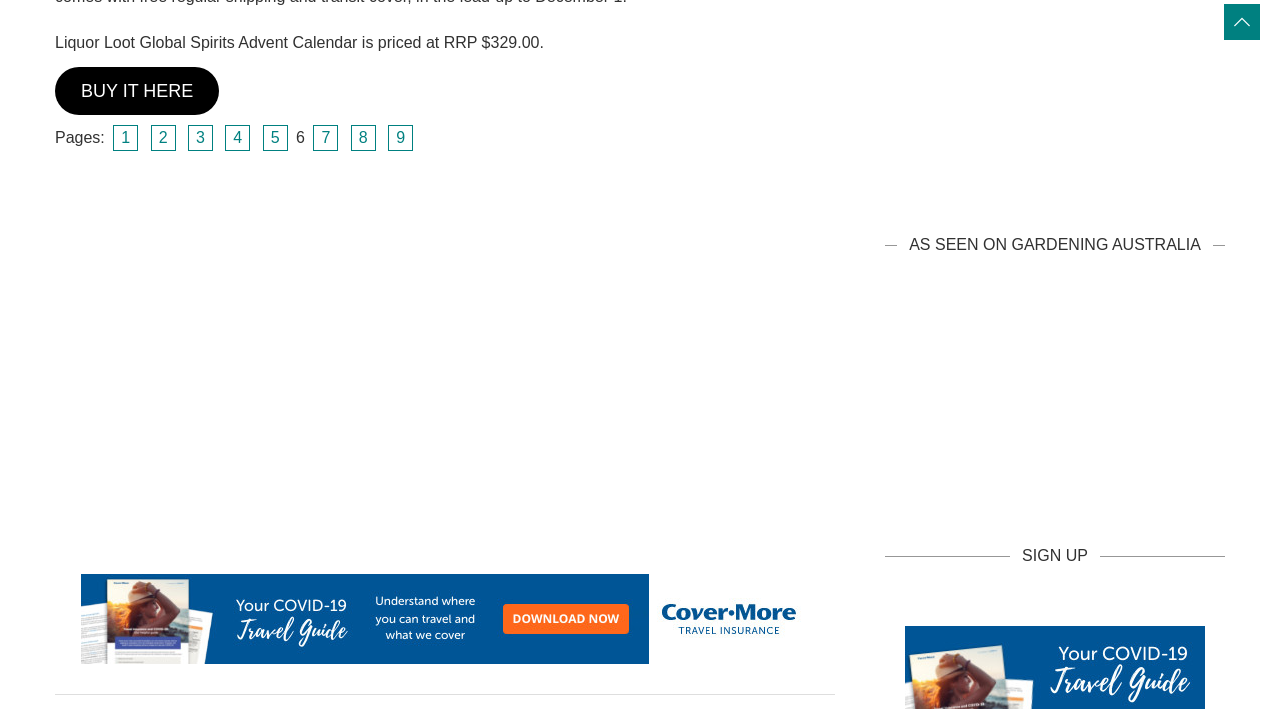Locate the bounding box coordinates of the clickable part needed for the task: "Sign up".

[0.691, 0.769, 0.957, 0.799]